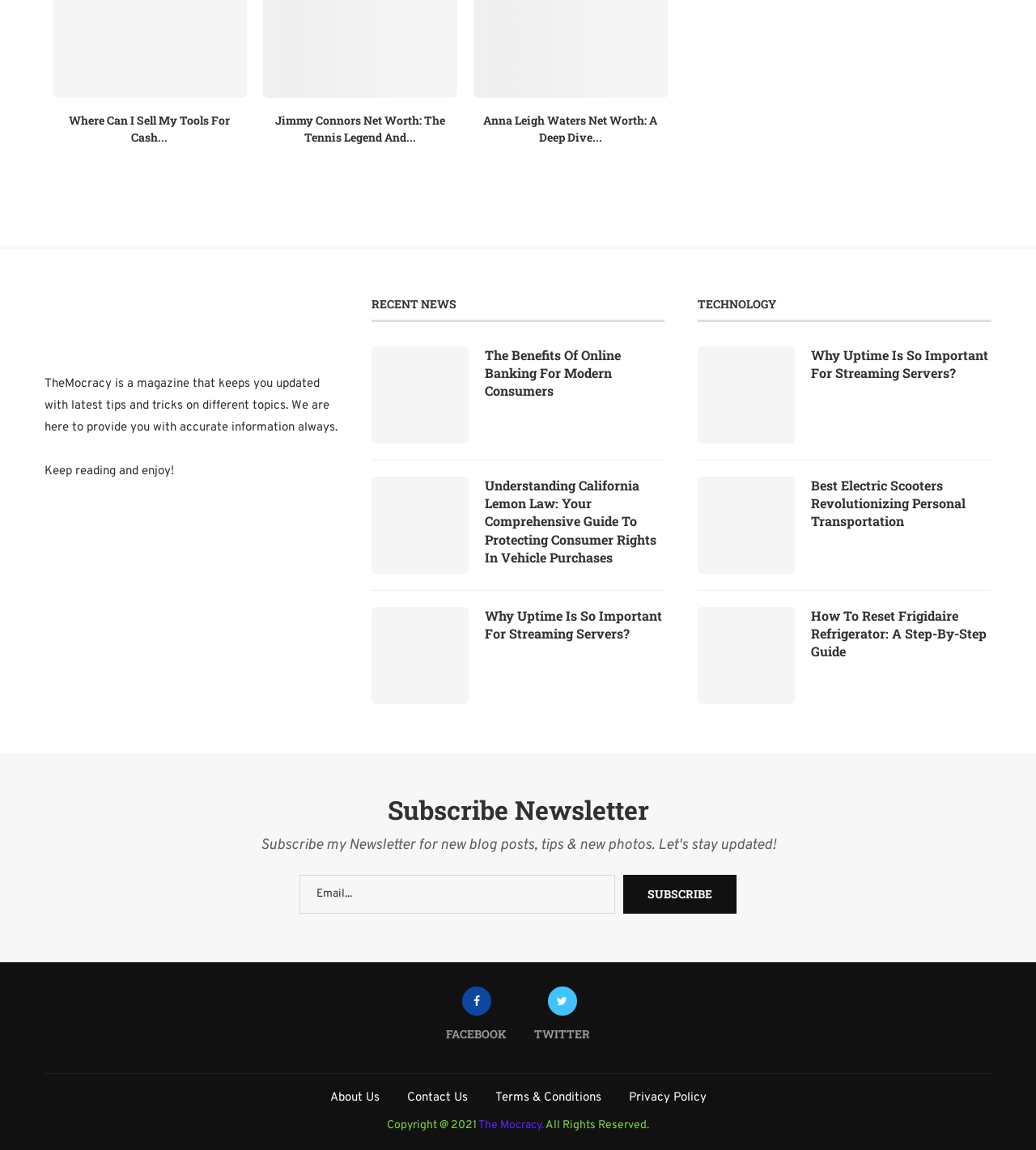Predict the bounding box coordinates for the UI element described as: "Terms & Conditions". The coordinates should be four float numbers between 0 and 1, presented as [left, top, right, bottom].

[0.478, 0.948, 0.58, 0.961]